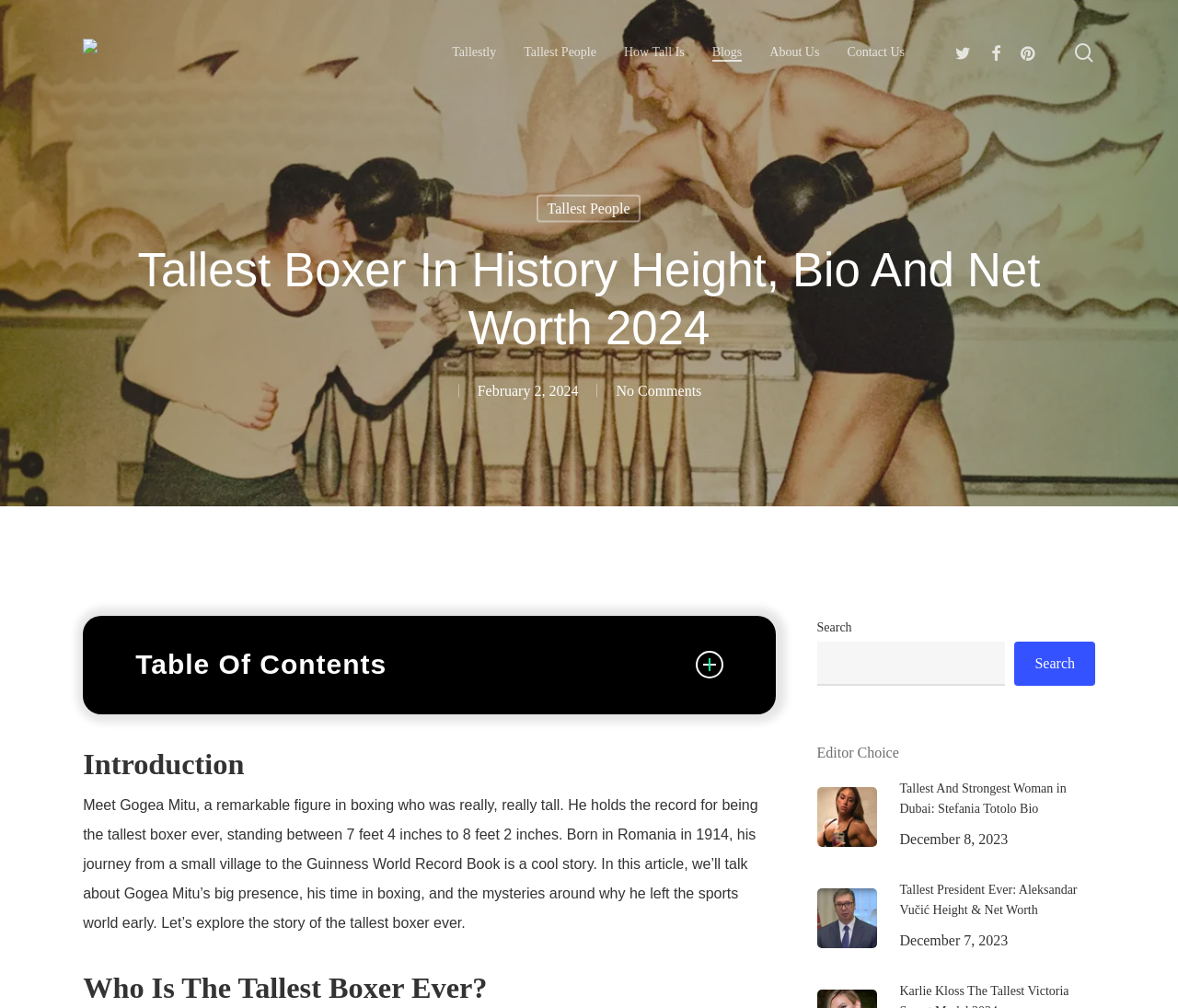Please study the image and answer the question comprehensively:
What is the nationality of Gogea Mitu?

According to the introduction section, Gogea Mitu was born in Romania in 1914, which implies that he is of Romanian nationality.